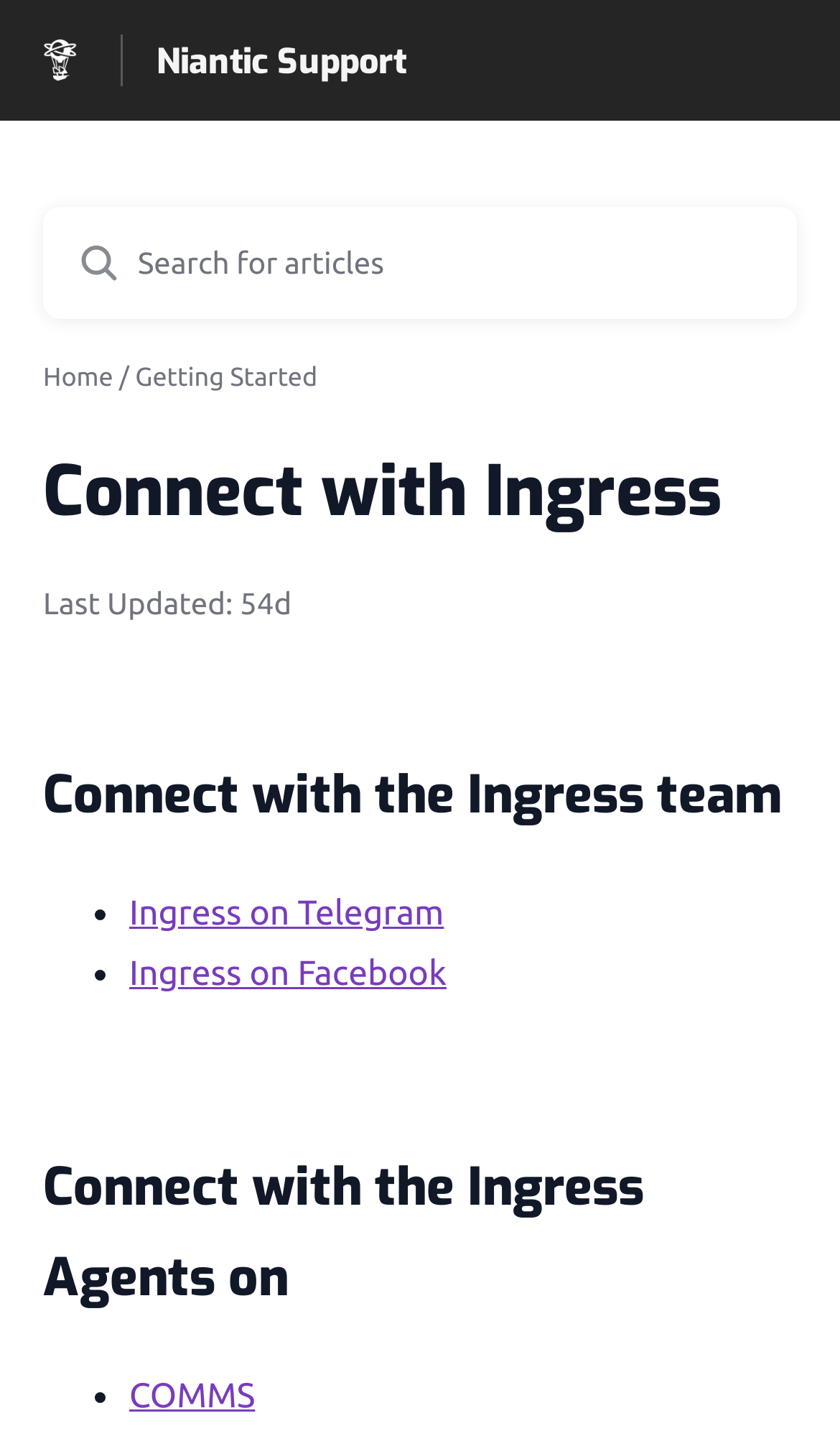Please find the bounding box for the following UI element description. Provide the coordinates in (top-left x, top-left y, bottom-right x, bottom-right y) format, with values between 0 and 1: Getting Started

[0.161, 0.255, 0.378, 0.274]